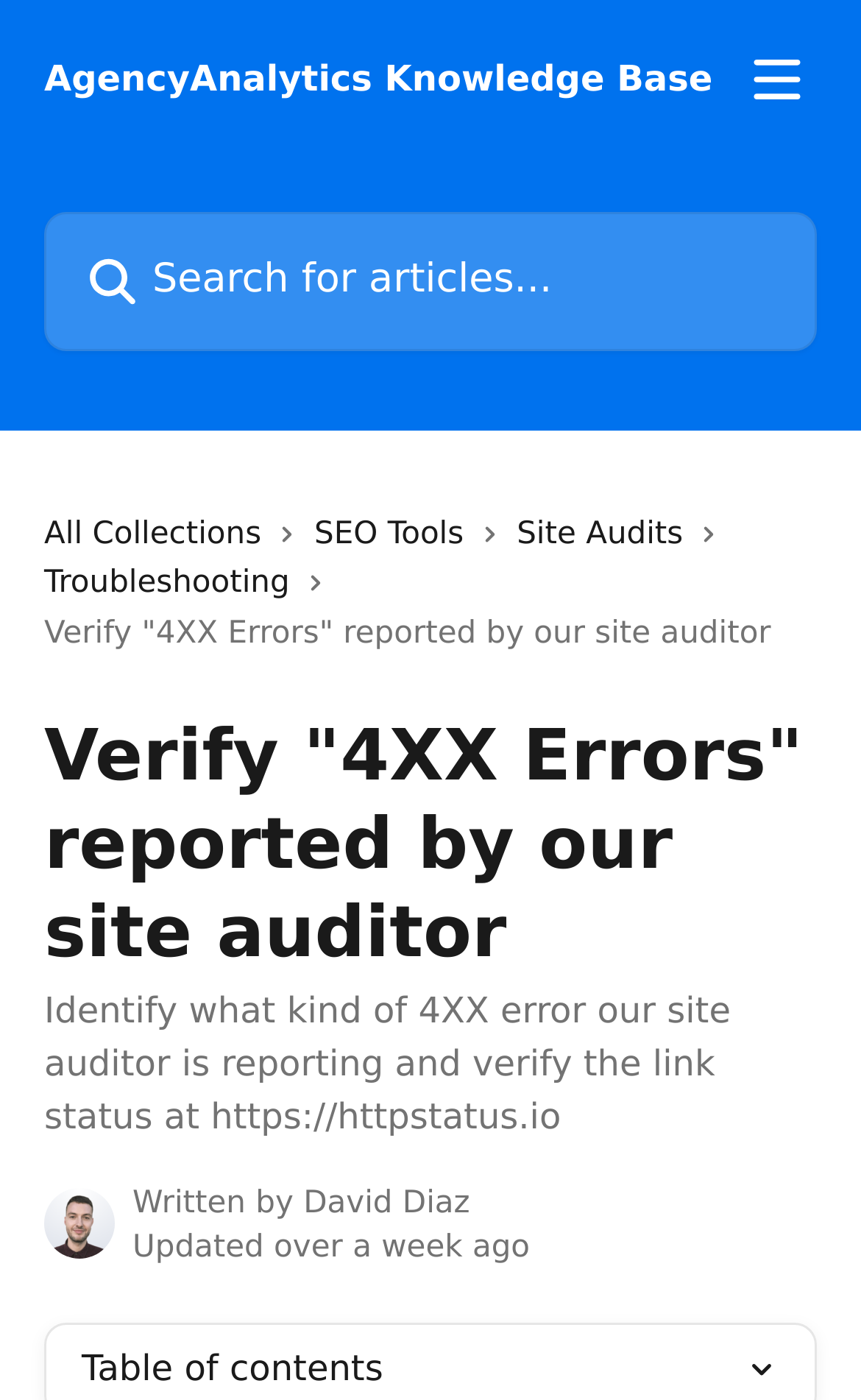Respond concisely with one word or phrase to the following query:
Who wrote the current article?

David Diaz